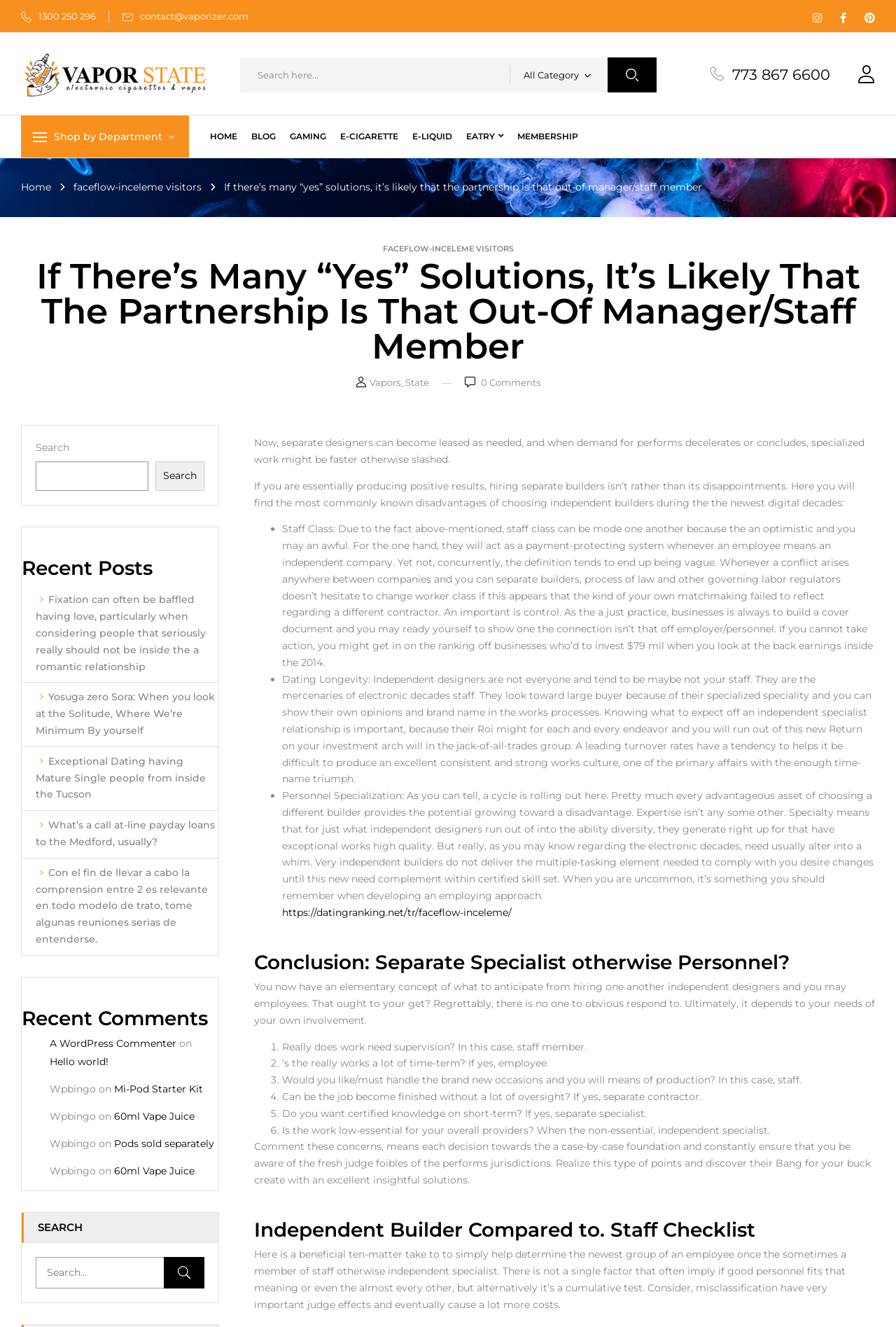What is the purpose of the 'Recent Posts' section?
Refer to the image and provide a one-word or short phrase answer.

Display recent posts